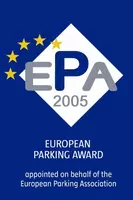Explain what is happening in the image with elaborate details.

The image showcases the logo for the European Parking Award from 2005, featuring a prominent diamond shape in white with the acronym "EPA" displayed in large gray letters. Above the acronym, five golden stars arc gracefully, symbolizing excellence and recognition. Below the diamond, the full title "EUROPEAN PARKING AWARD" is inscribed in bold letters, emphasizing the award's importance. The phrase "appointed on behalf of the European Parking Association" further clarifies the award's authoritative backing. The vibrant blue background enhances the logo’s visibility, making it a striking representation of achievement in parking management within Europe.